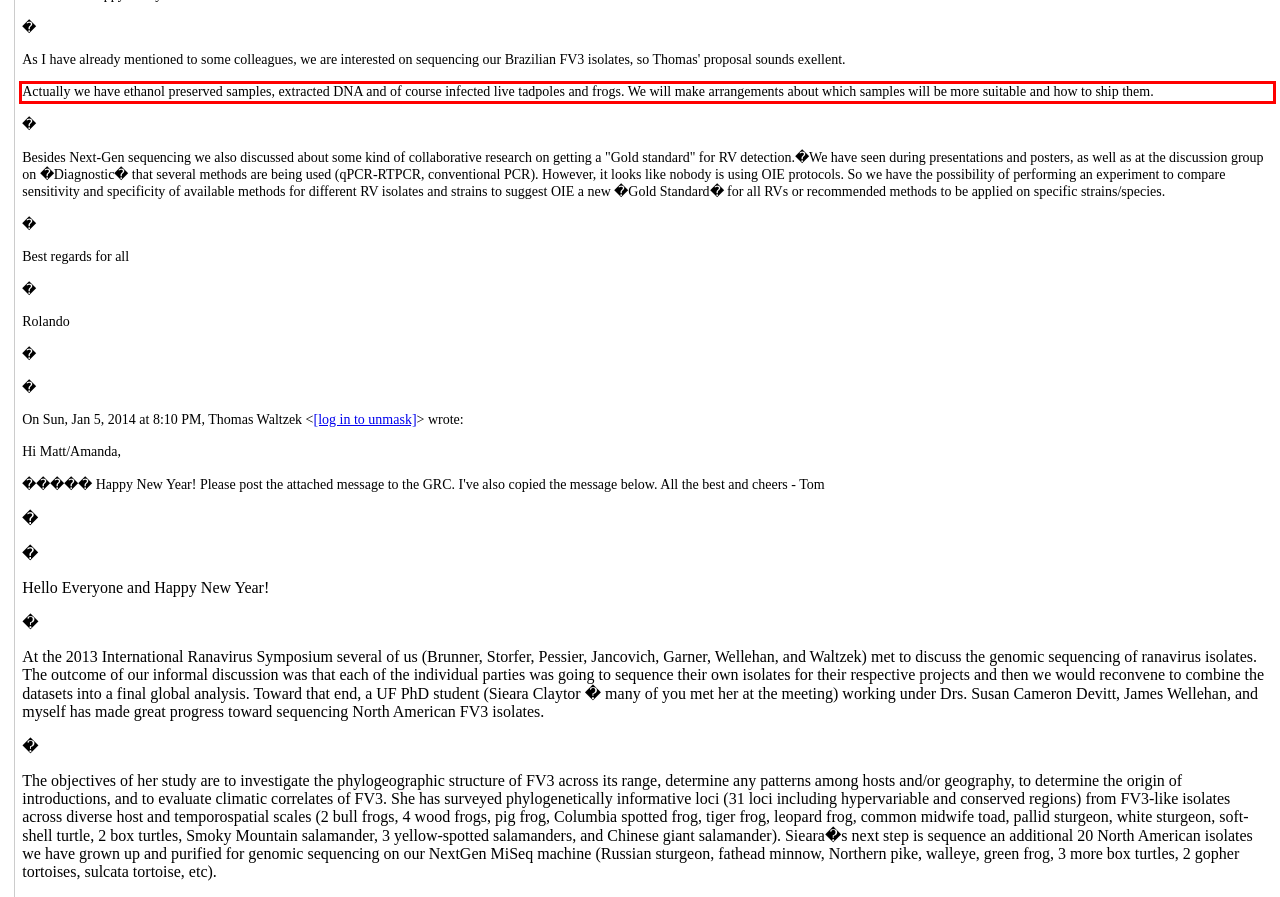Look at the screenshot of the webpage, locate the red rectangle bounding box, and generate the text content that it contains.

Actually we have ethanol preserved samples, extracted DNA and of course infected live tadpoles and frogs. We will make arrangements about which samples will be more suitable and how to ship them.